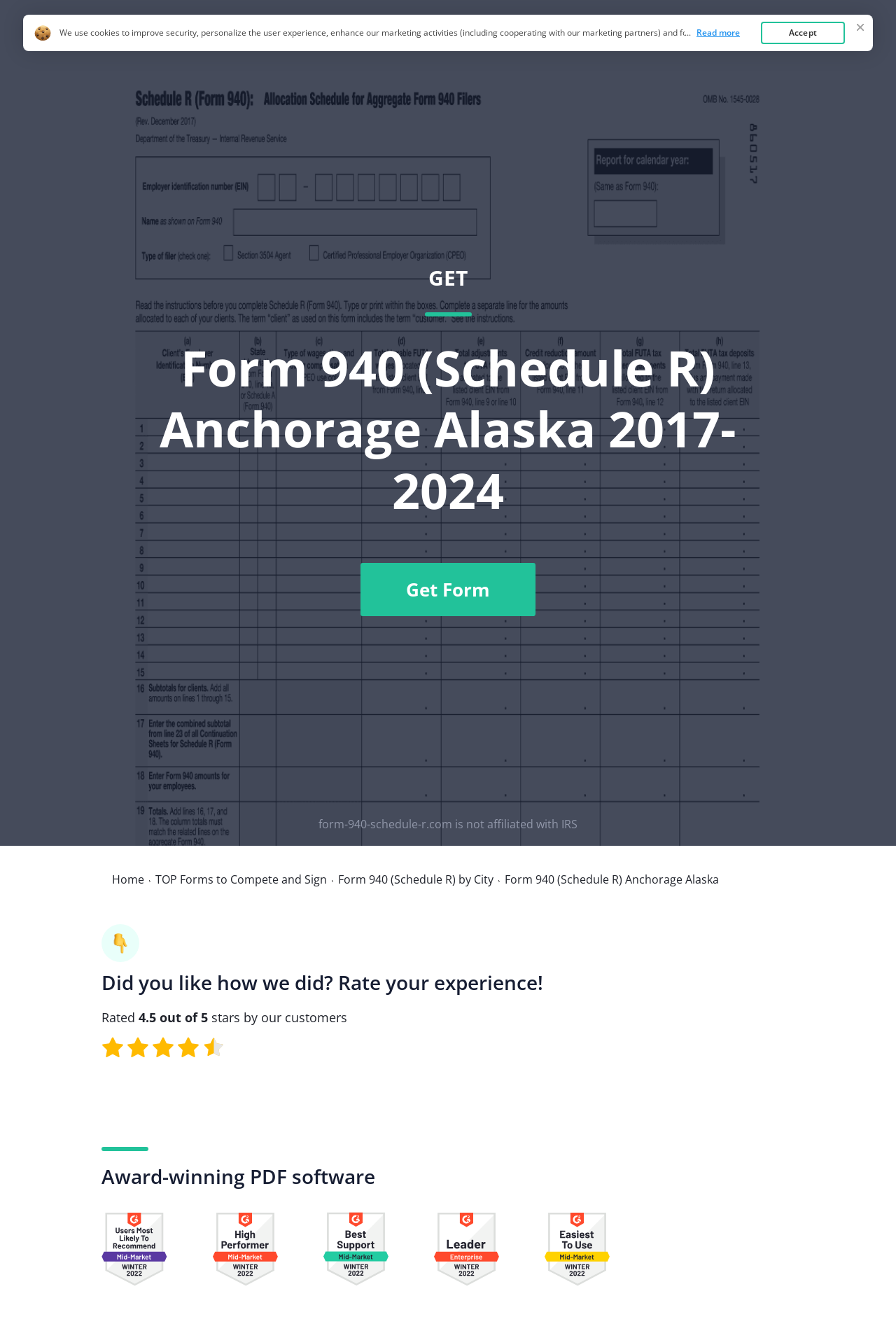What is the purpose of this website?
Look at the image and provide a detailed response to the question.

I inferred the purpose of the website by analyzing the link element with the text 'GET Form 940 (Schedule R) Anchorage Alaska 2017-2024 Get Form' and the image element with the text 'Form 940 (Schedule R)'. This suggests that the website provides a PDF form template for users to fill out.